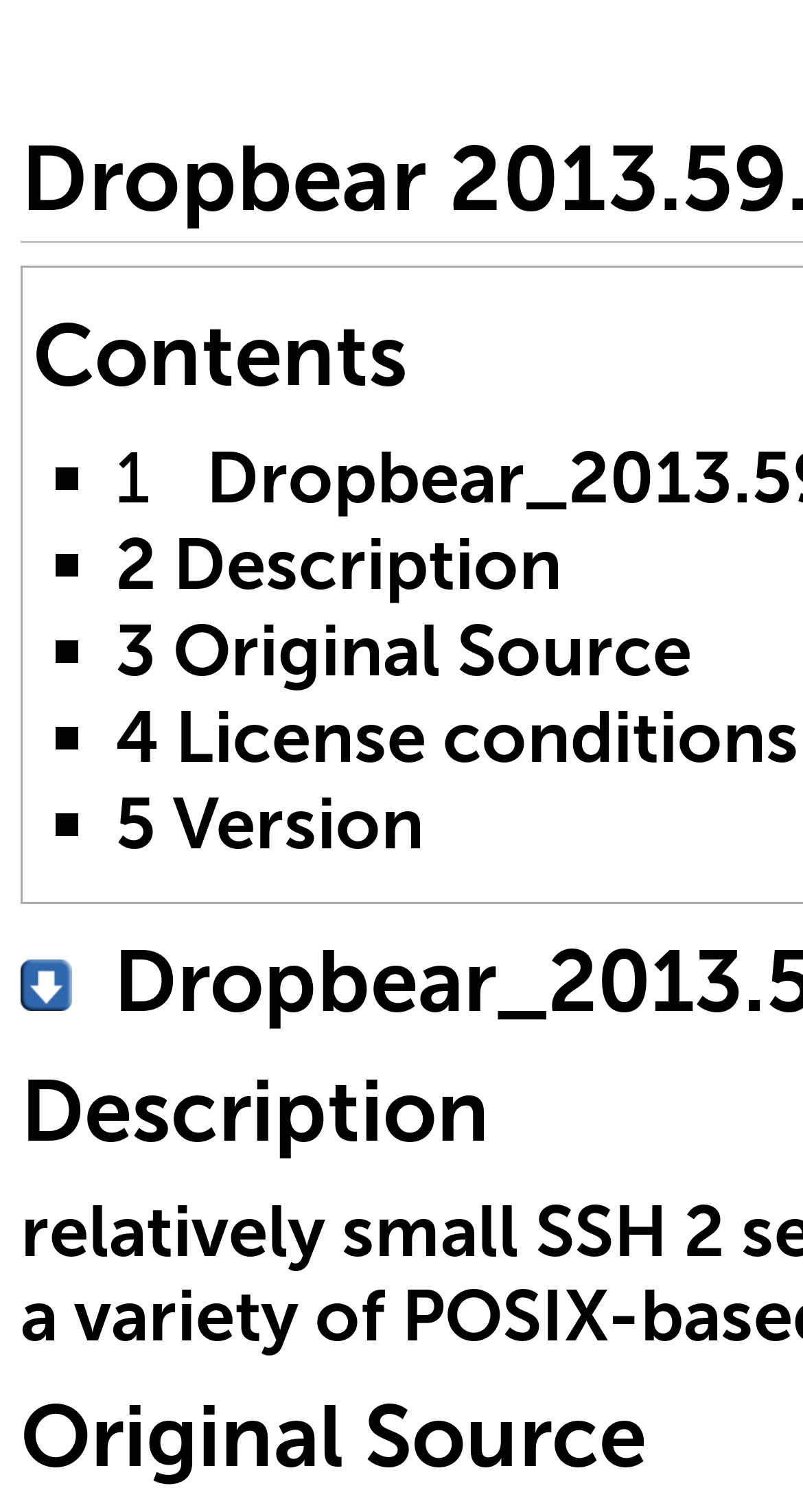Return the bounding box coordinates of the UI element that corresponds to this description: "English". The coordinates must be given as four float numbers in the range of 0 and 1, [left, top, right, bottom].

None